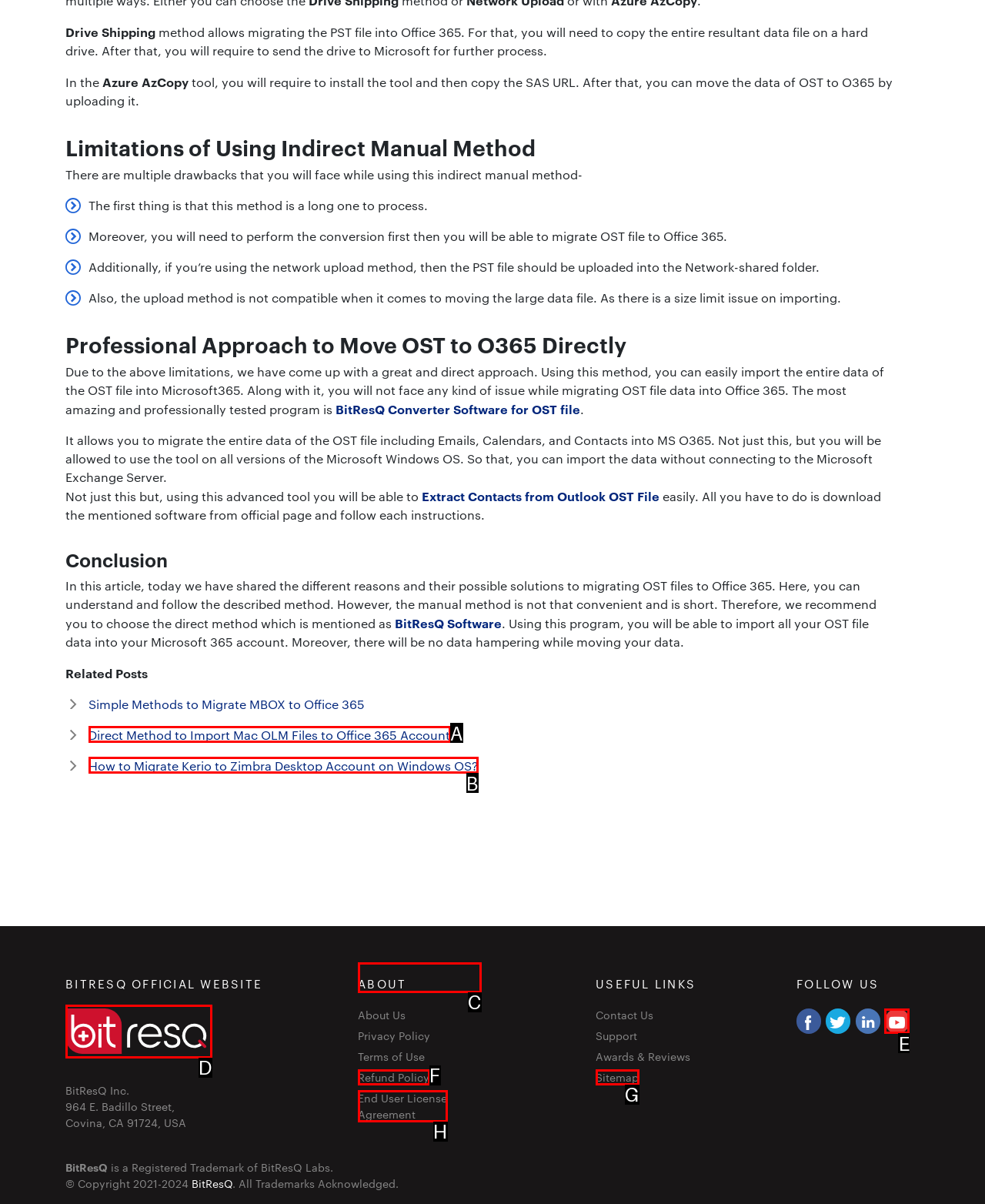Determine the HTML element that best aligns with the description: parent_node: BITRESQ OFFICIAL WEBSITE
Answer with the appropriate letter from the listed options.

D